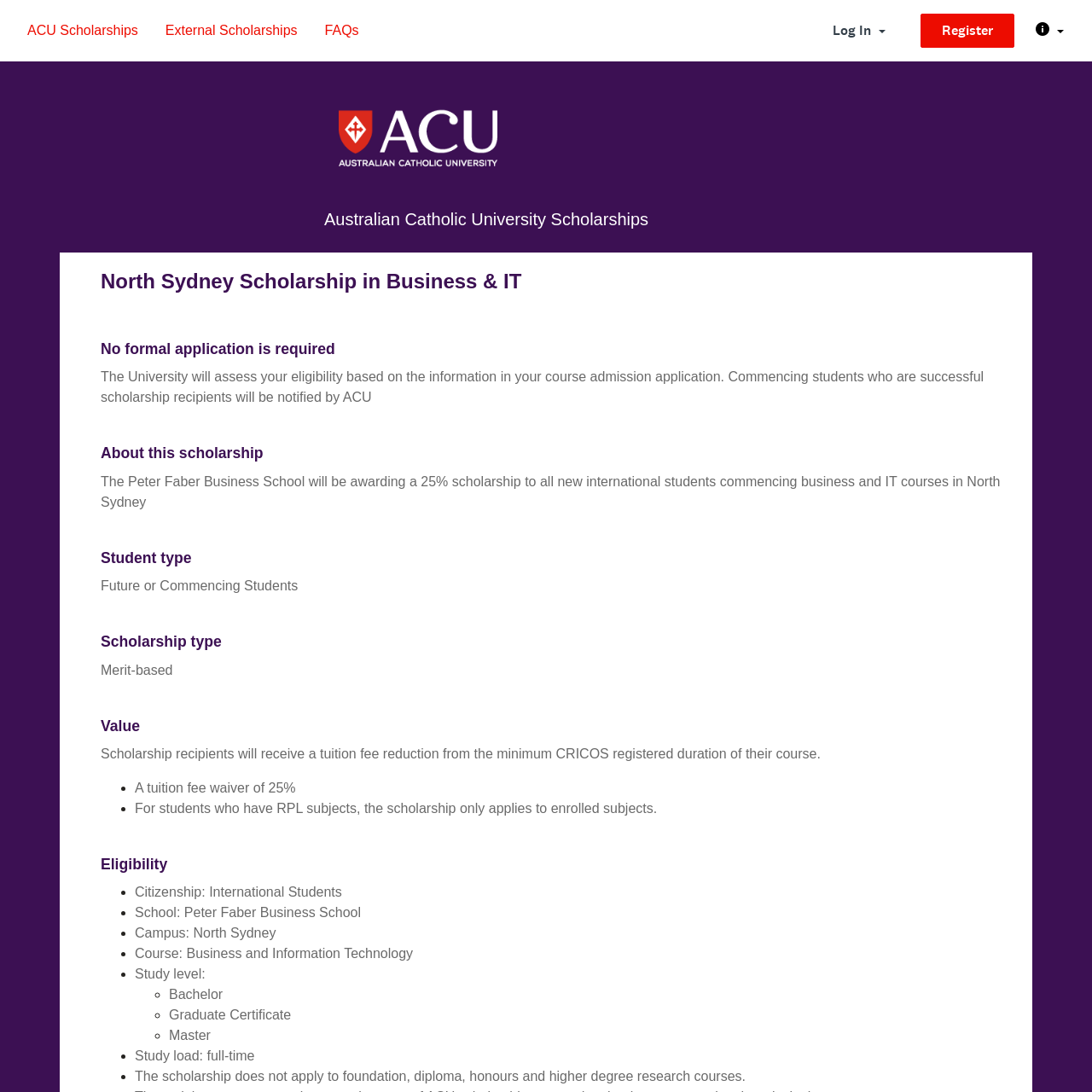What is the tuition fee reduction for scholarship recipients?
Using the information from the image, answer the question thoroughly.

This question can be answered by looking at the 'Value' section, which states that scholarship recipients will receive a tuition fee reduction of 25%.